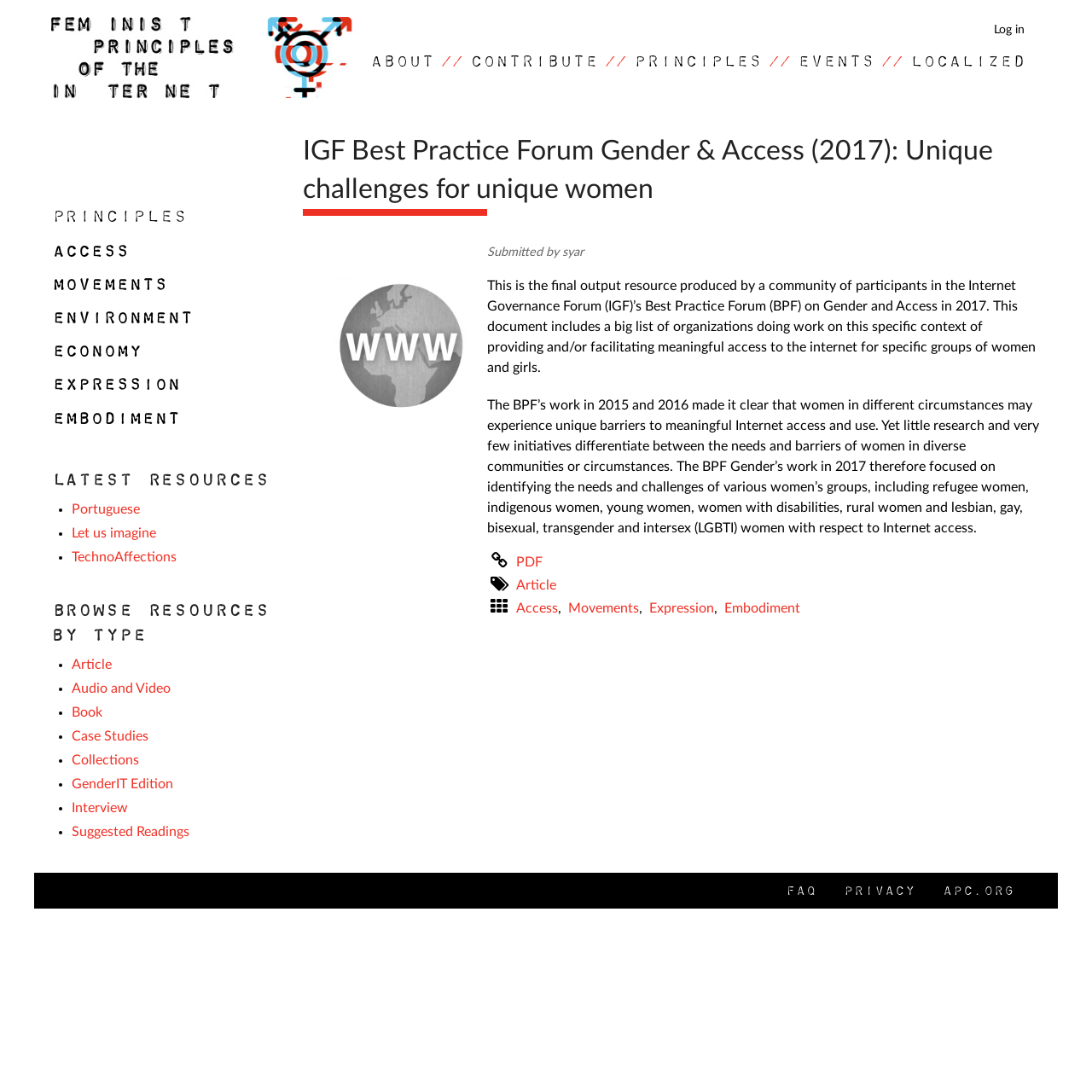Please identify the bounding box coordinates of the element I should click to complete this instruction: 'Click on the 'PDF' link'. The coordinates should be given as four float numbers between 0 and 1, like this: [left, top, right, bottom].

[0.473, 0.508, 0.497, 0.521]